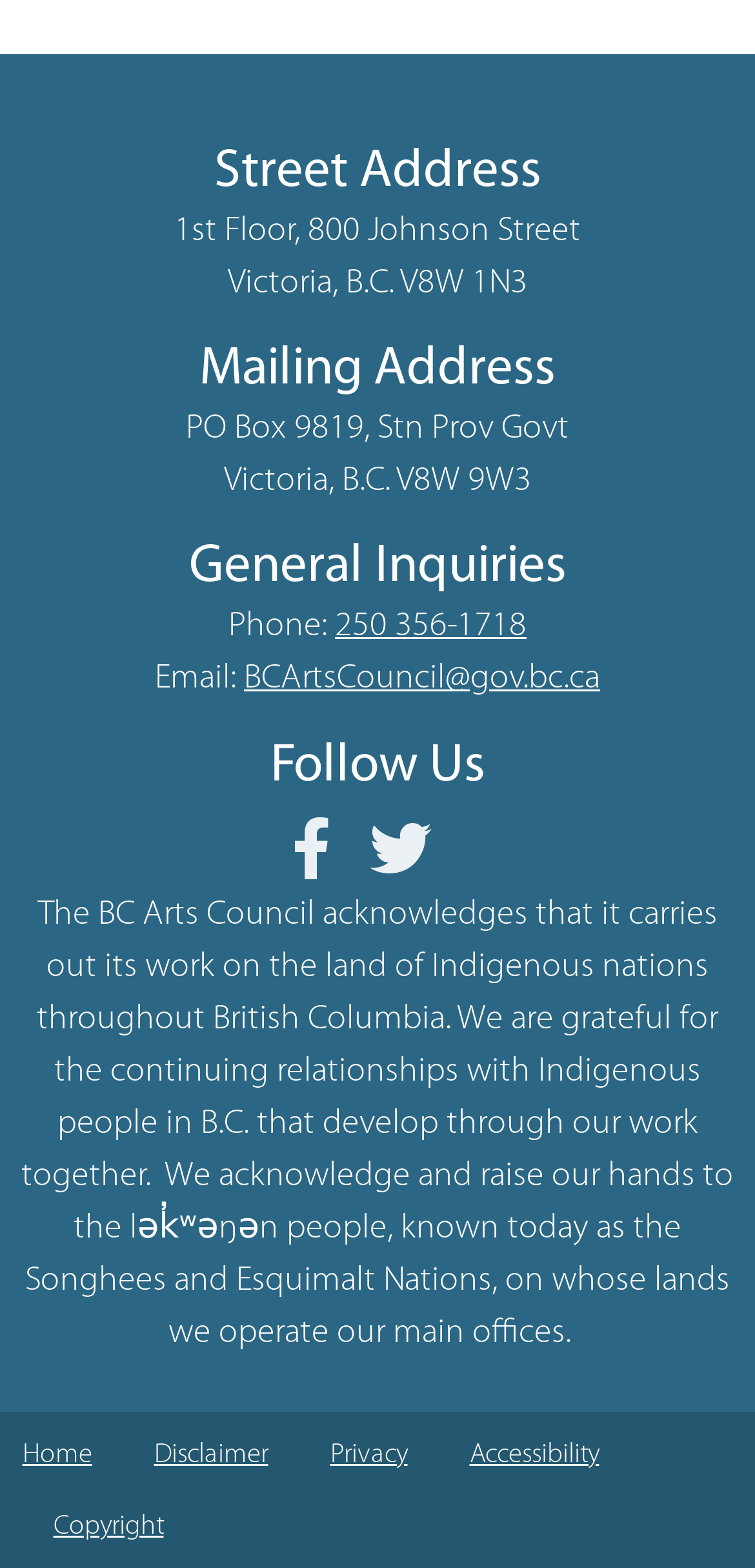Could you specify the bounding box coordinates for the clickable section to complete the following instruction: "View phone number"?

[0.303, 0.388, 0.697, 0.412]